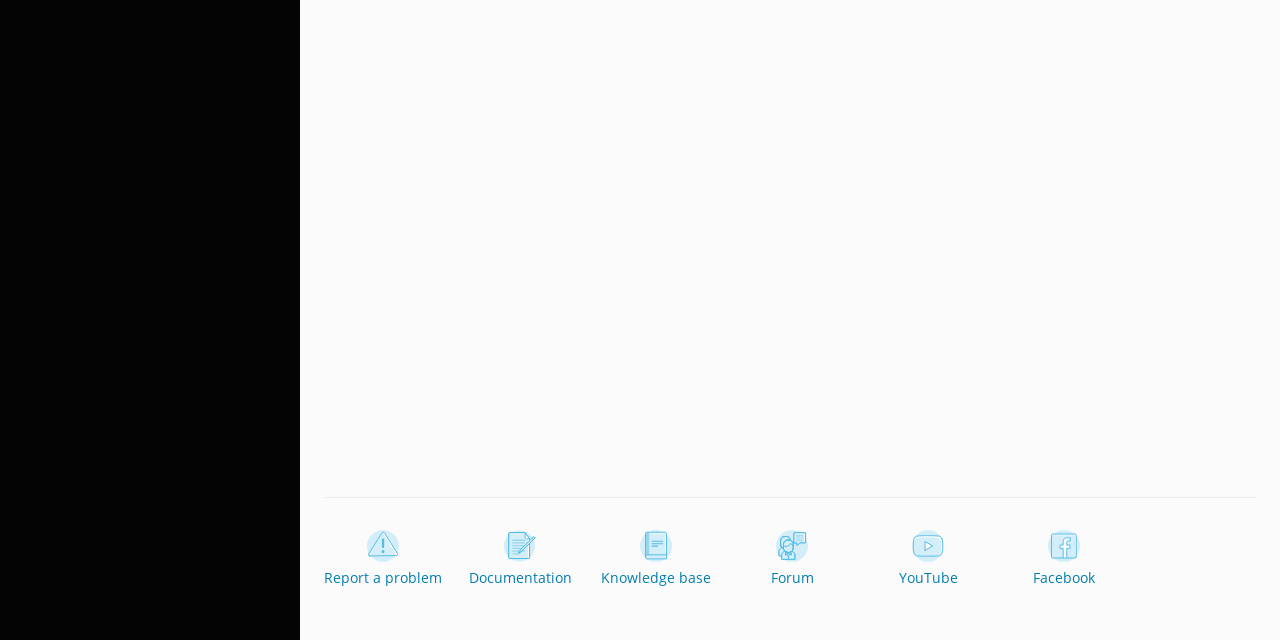Based on the element description: "YouTube", identify the UI element and provide its bounding box coordinates. Use four float numbers between 0 and 1, [left, top, right, bottom].

[0.68, 0.828, 0.77, 0.919]